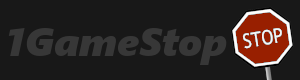Respond to the following query with just one word or a short phrase: 
What type of products does 1GameStop focus on?

Gaming products